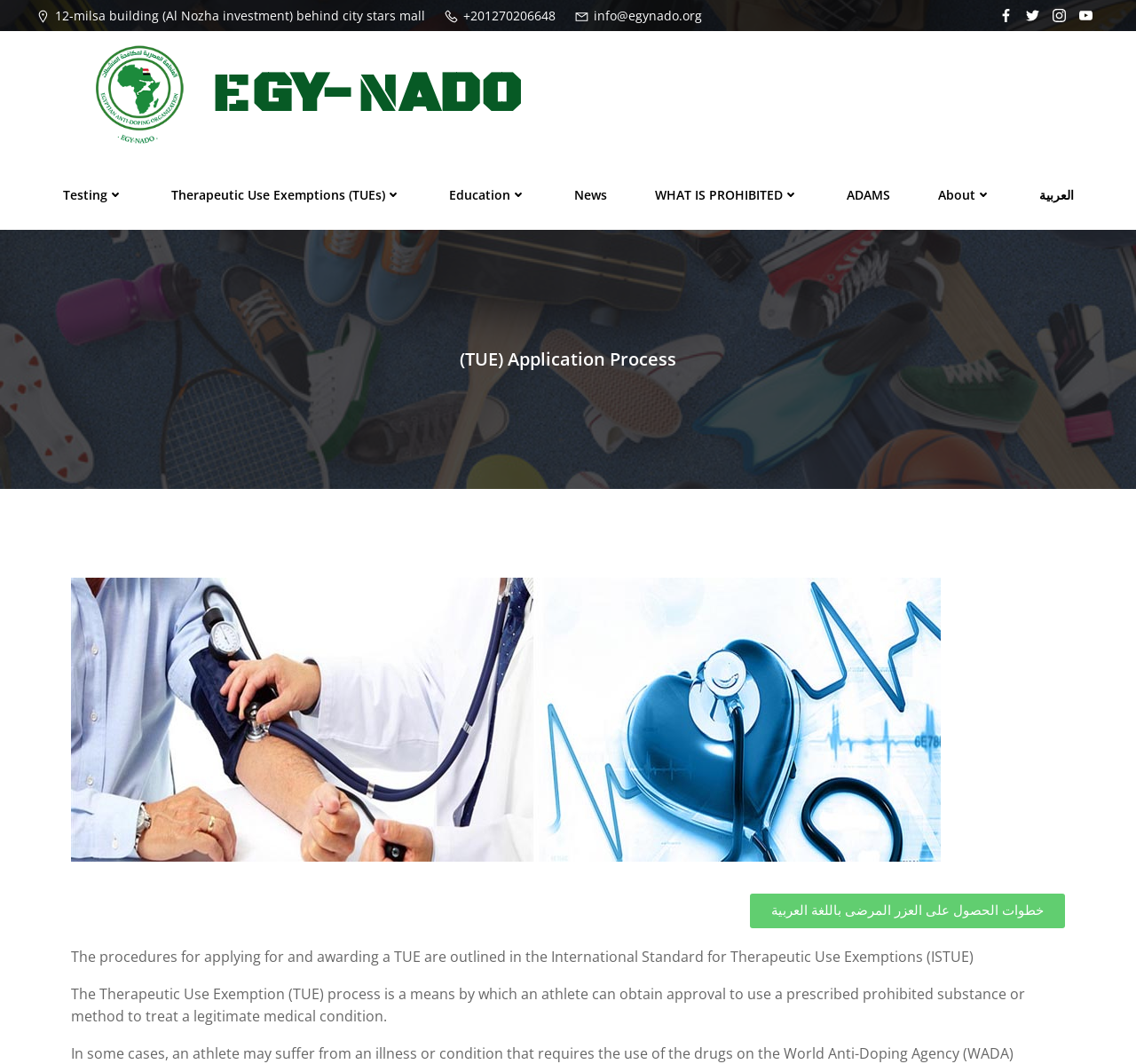Given the element description "WHAT IS PROHIBITED" in the screenshot, predict the bounding box coordinates of that UI element.

[0.576, 0.174, 0.703, 0.192]